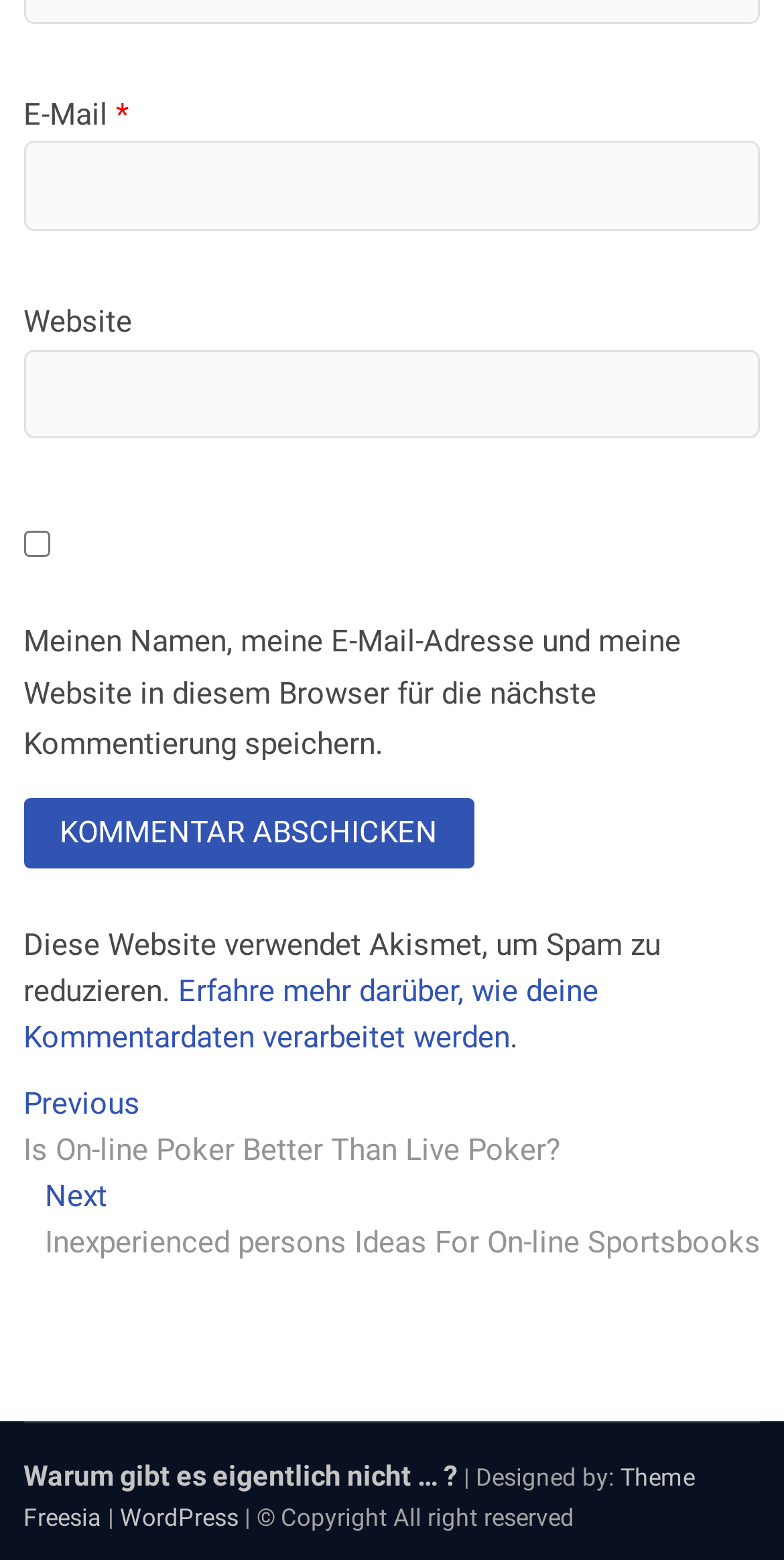What is the purpose of the checkbox?
Please provide a single word or phrase answer based on the image.

To save name, email, and website